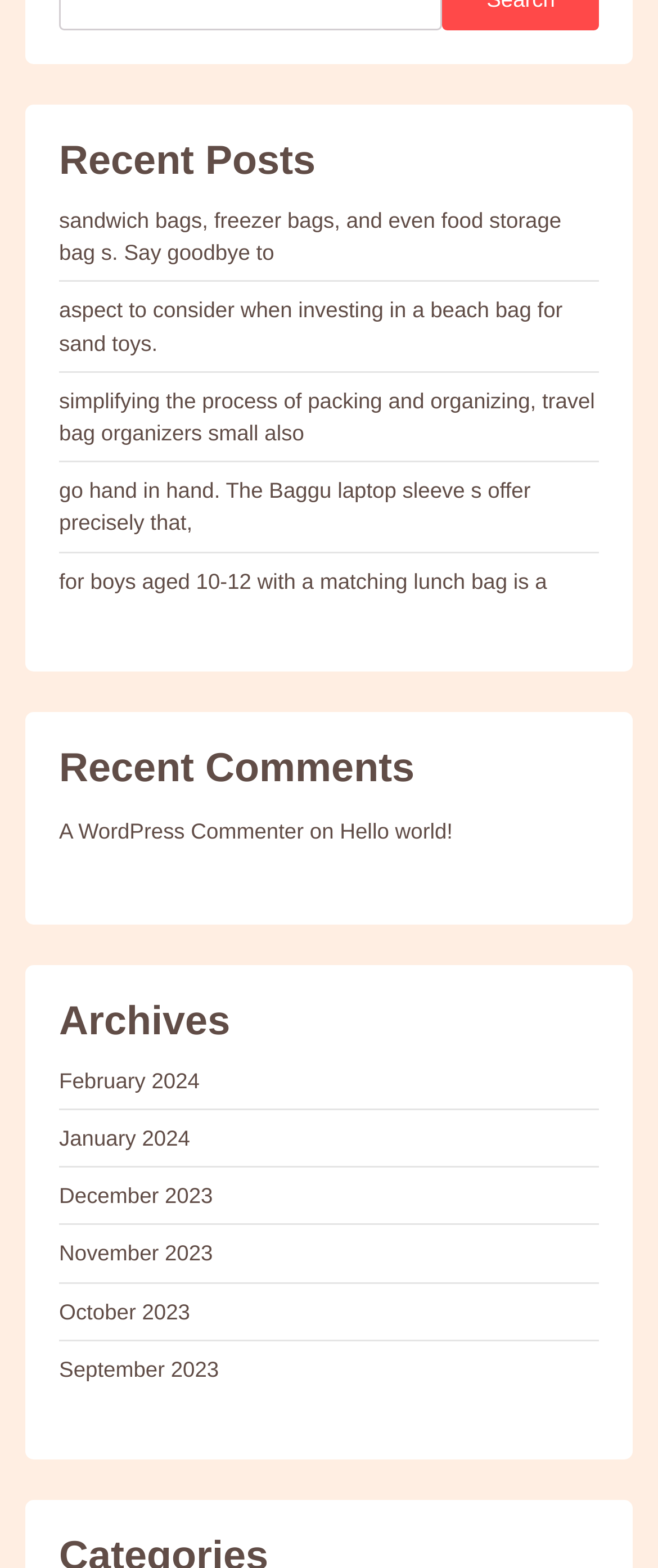Provide the bounding box coordinates of the HTML element described by the text: "A WordPress Commenter". The coordinates should be in the format [left, top, right, bottom] with values between 0 and 1.

[0.09, 0.522, 0.462, 0.538]